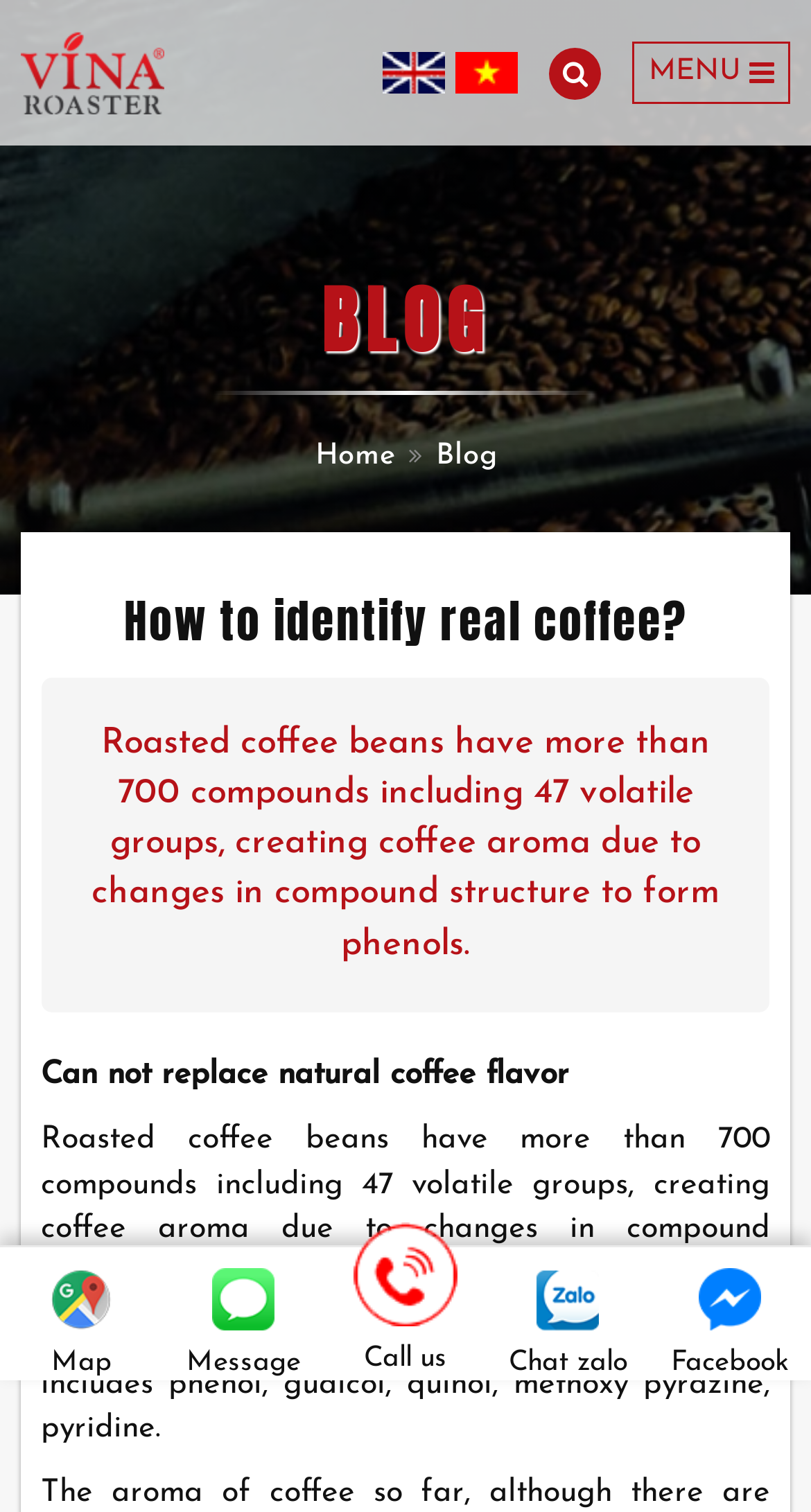Determine and generate the text content of the webpage's headline.

How to identify real coffee?